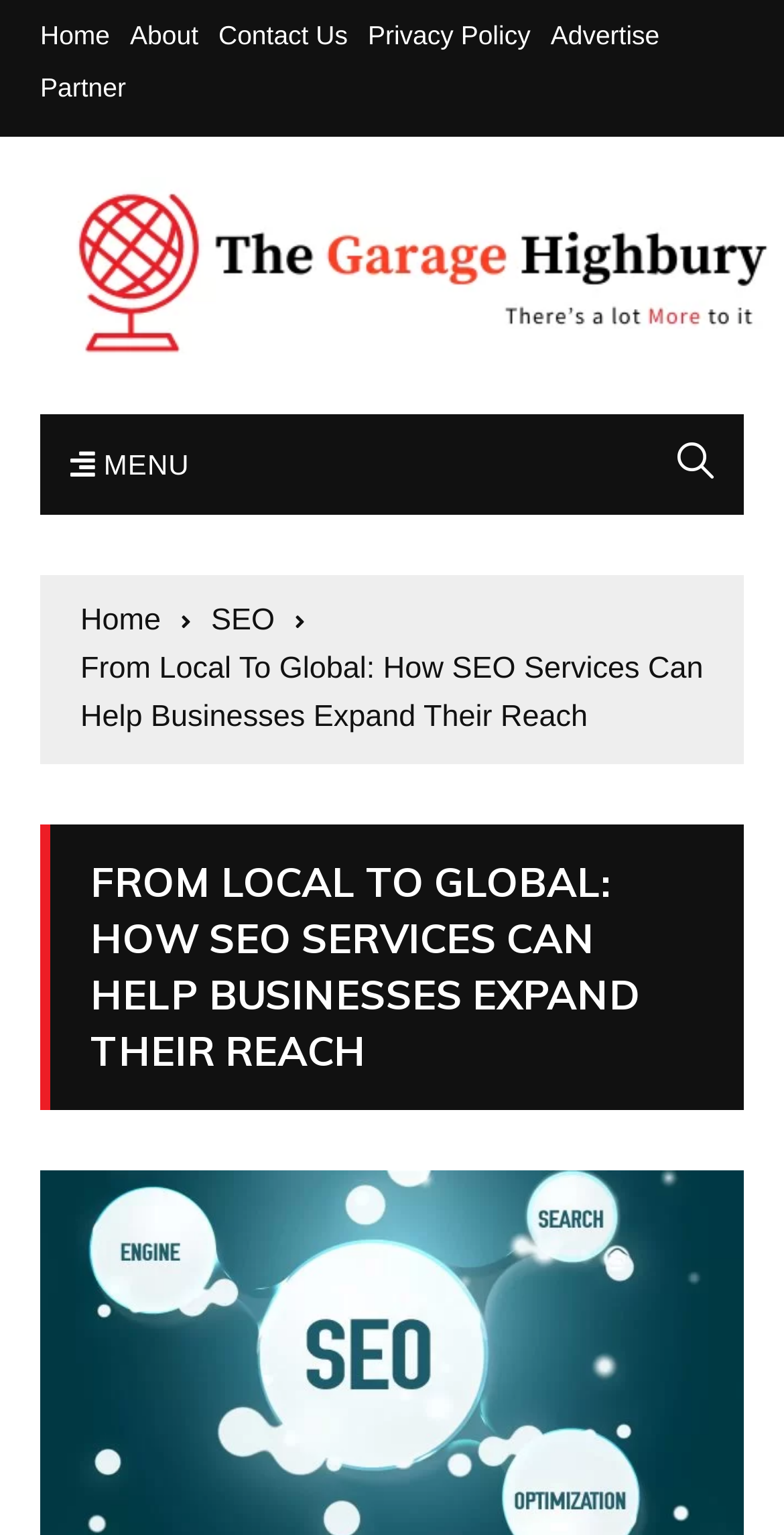Please respond to the question using a single word or phrase:
What is the current page about?

SEO services